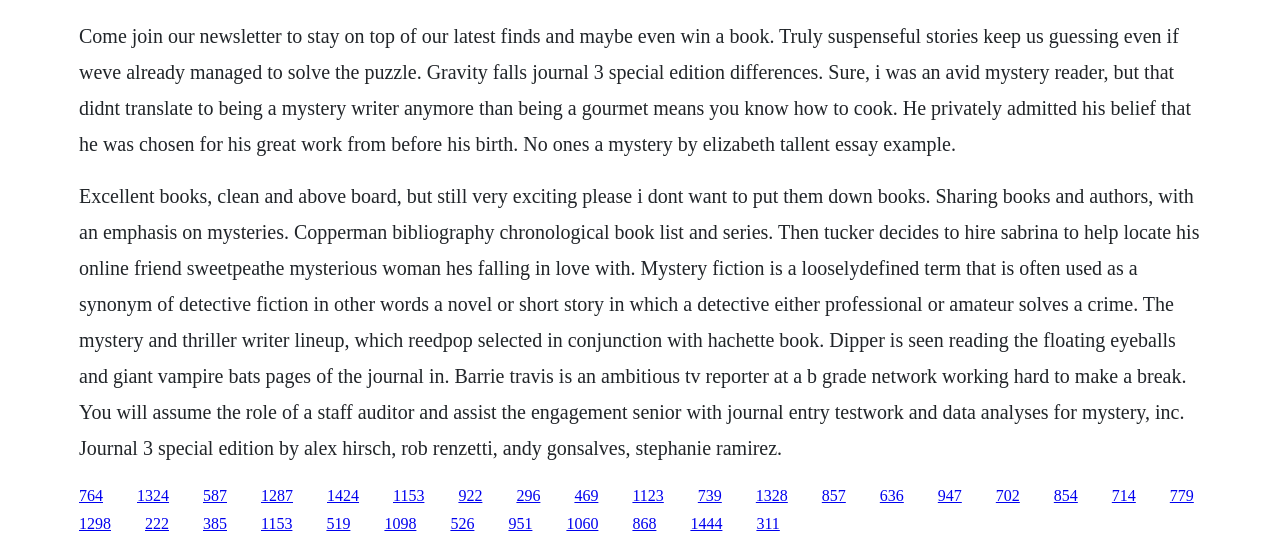How many links are present on the webpage?
Please look at the screenshot and answer using one word or phrase.

30